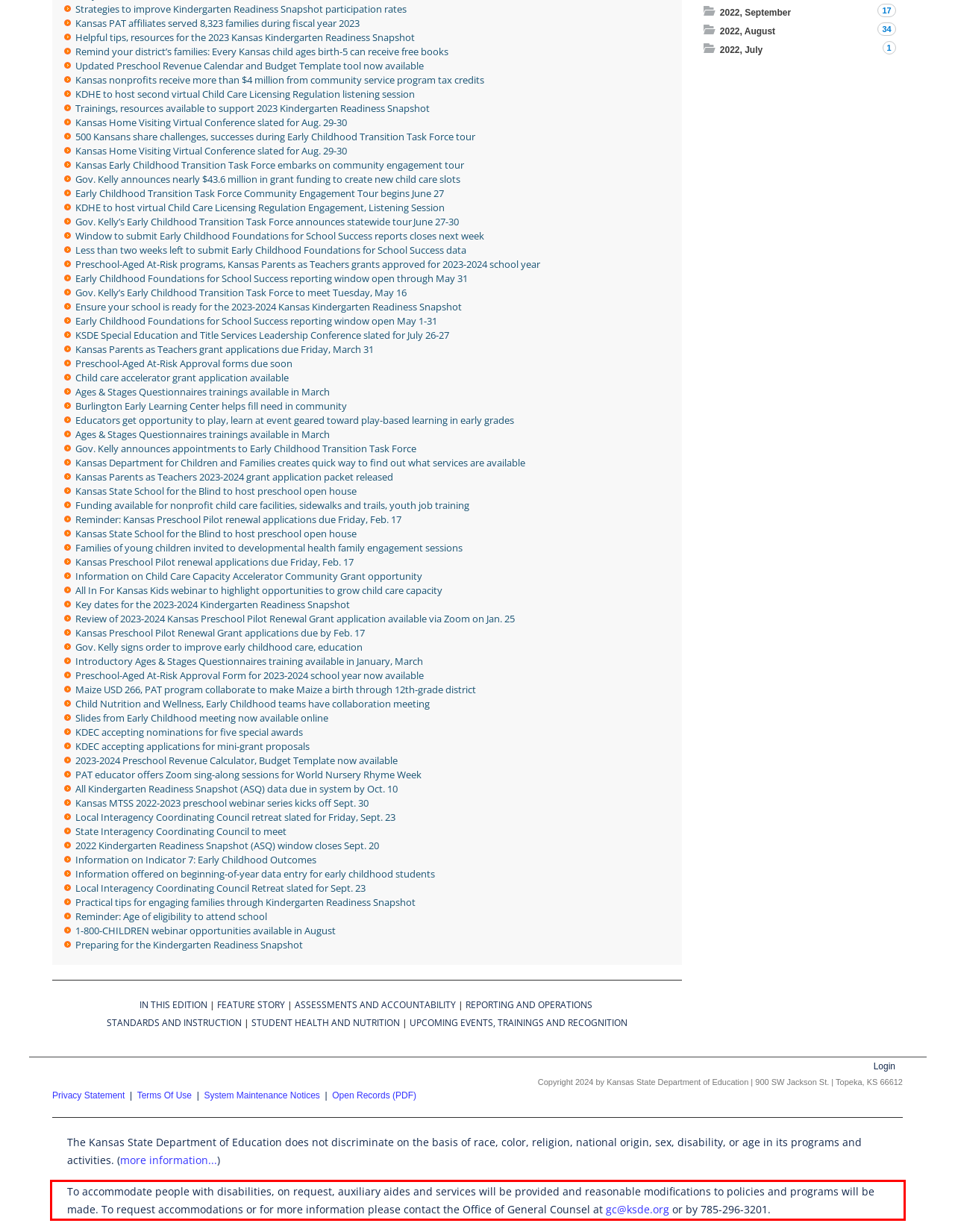Given a webpage screenshot with a red bounding box, perform OCR to read and deliver the text enclosed by the red bounding box.

To accommodate people with disabilities, on request, auxiliary aides and services will be provided and reasonable modifications to policies and programs will be made. To request accommodations or for more information please contact the Office of General Counsel at gc@ksde.org or by 785-296-3201.